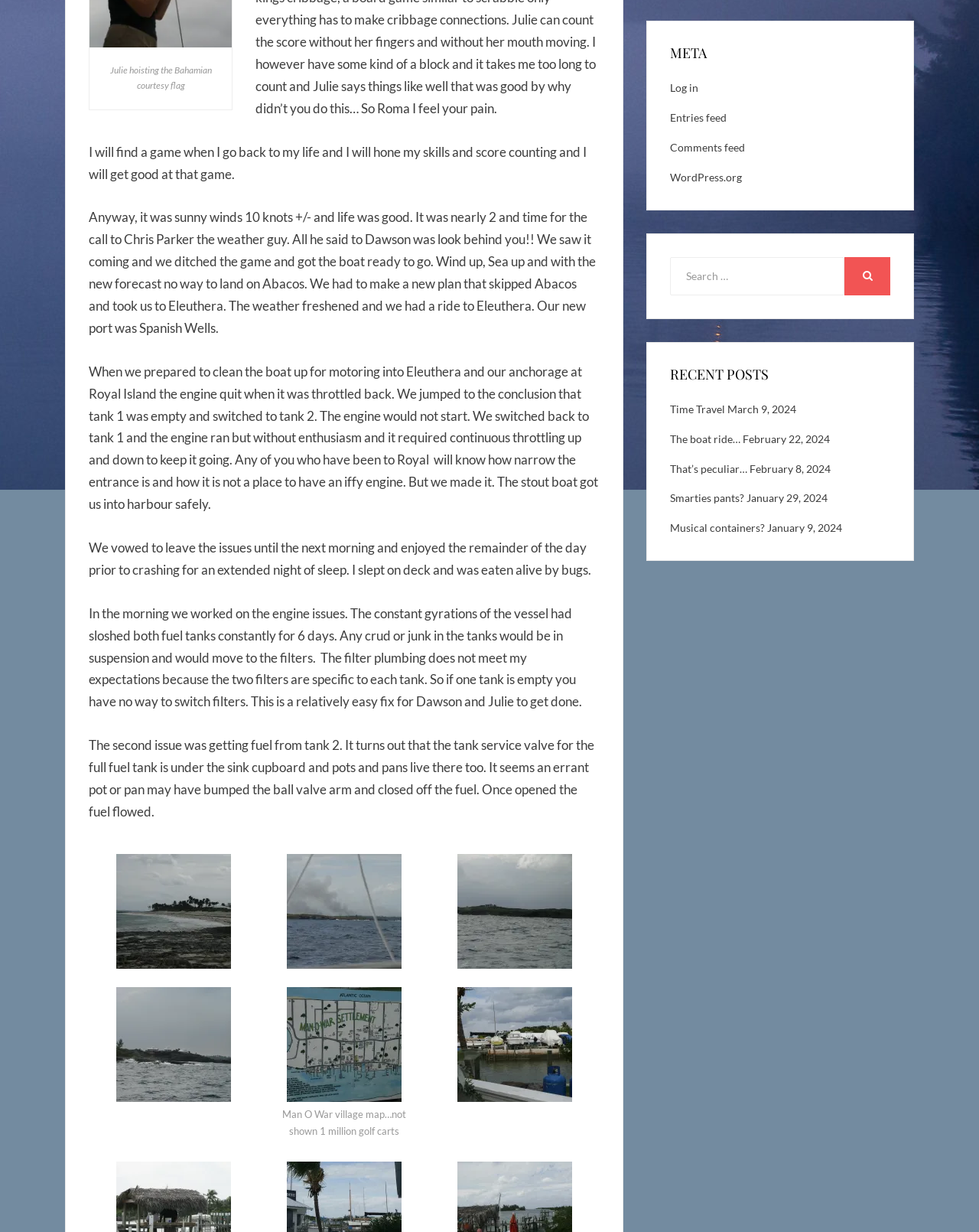Provide the bounding box coordinates of the HTML element described as: "aria-describedby="gallery-4-517"". The bounding box coordinates should be four float numbers between 0 and 1, i.e., [left, top, right, bottom].

[0.293, 0.84, 0.41, 0.853]